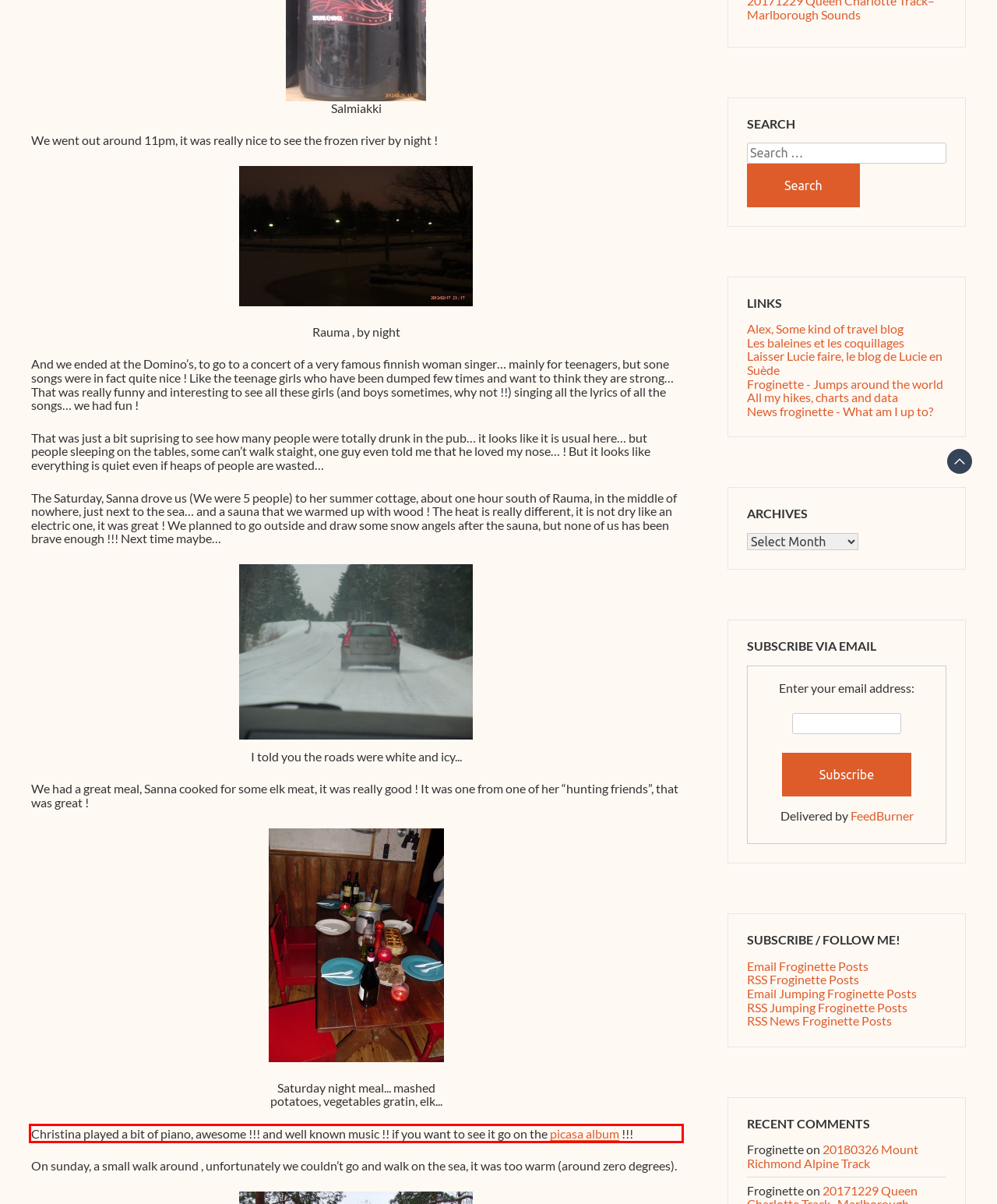Examine the webpage screenshot, find the red bounding box, and extract the text content within this marked area.

Christina played a bit of piano, awesome !!! and well known music !! if you want to see it go on the picasa album !!!